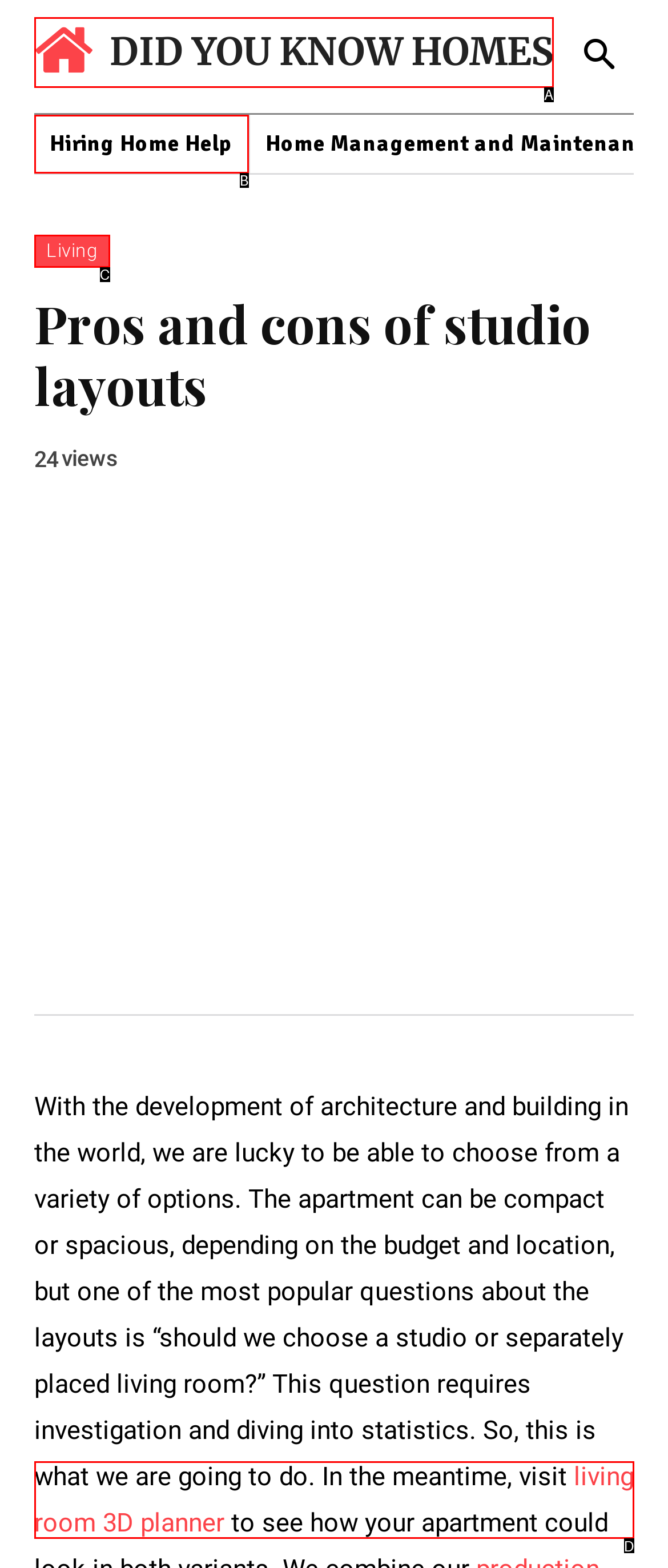Point out the option that best suits the description: Did You Know Homes
Indicate your answer with the letter of the selected choice.

A